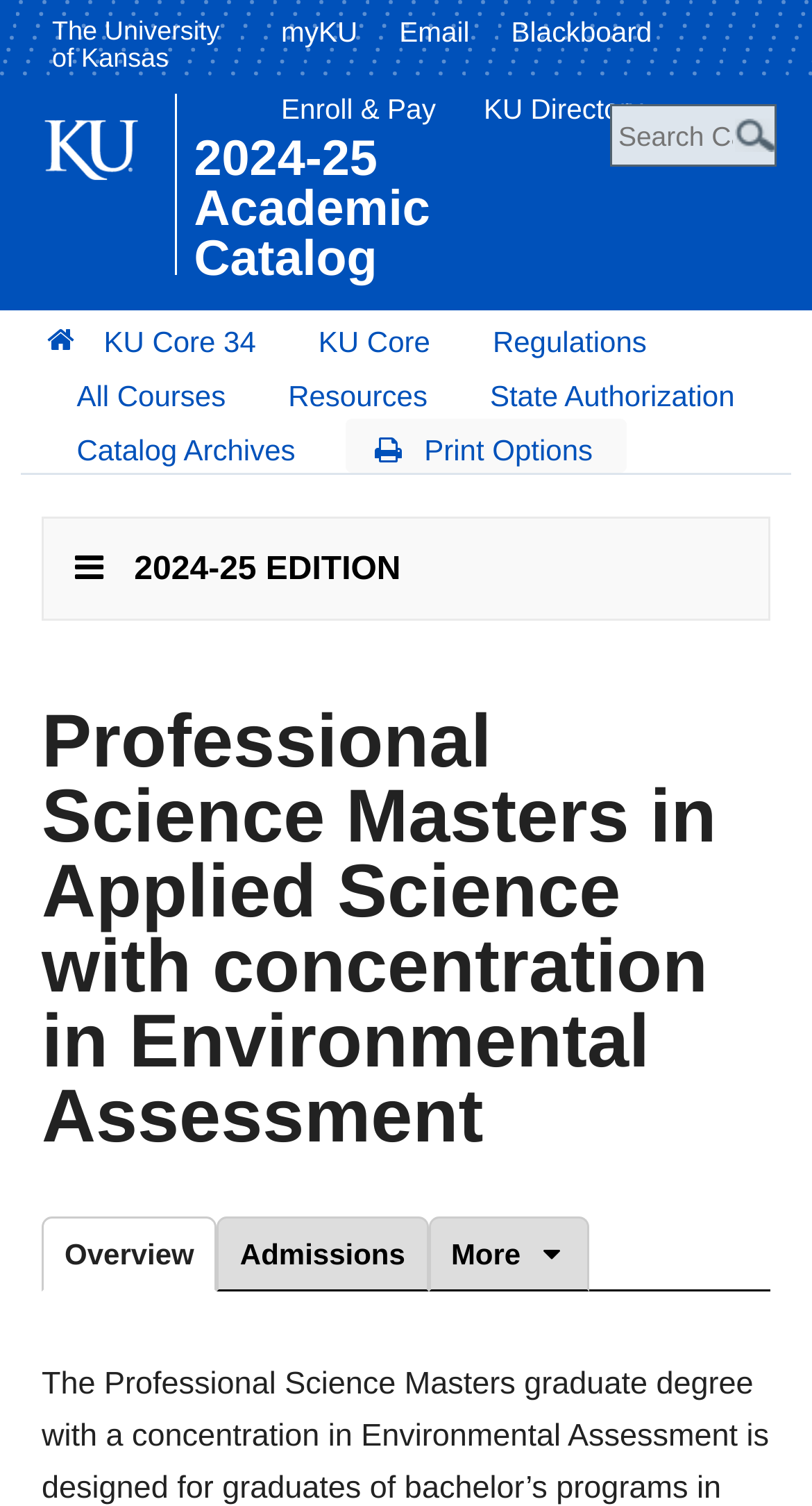Please provide a detailed answer to the question below based on the screenshot: 
What is the current catalog edition?

The current catalog edition can be found in the middle of the webpage, where it is written as '2024-25 Academic Catalog' and also appears as a link.